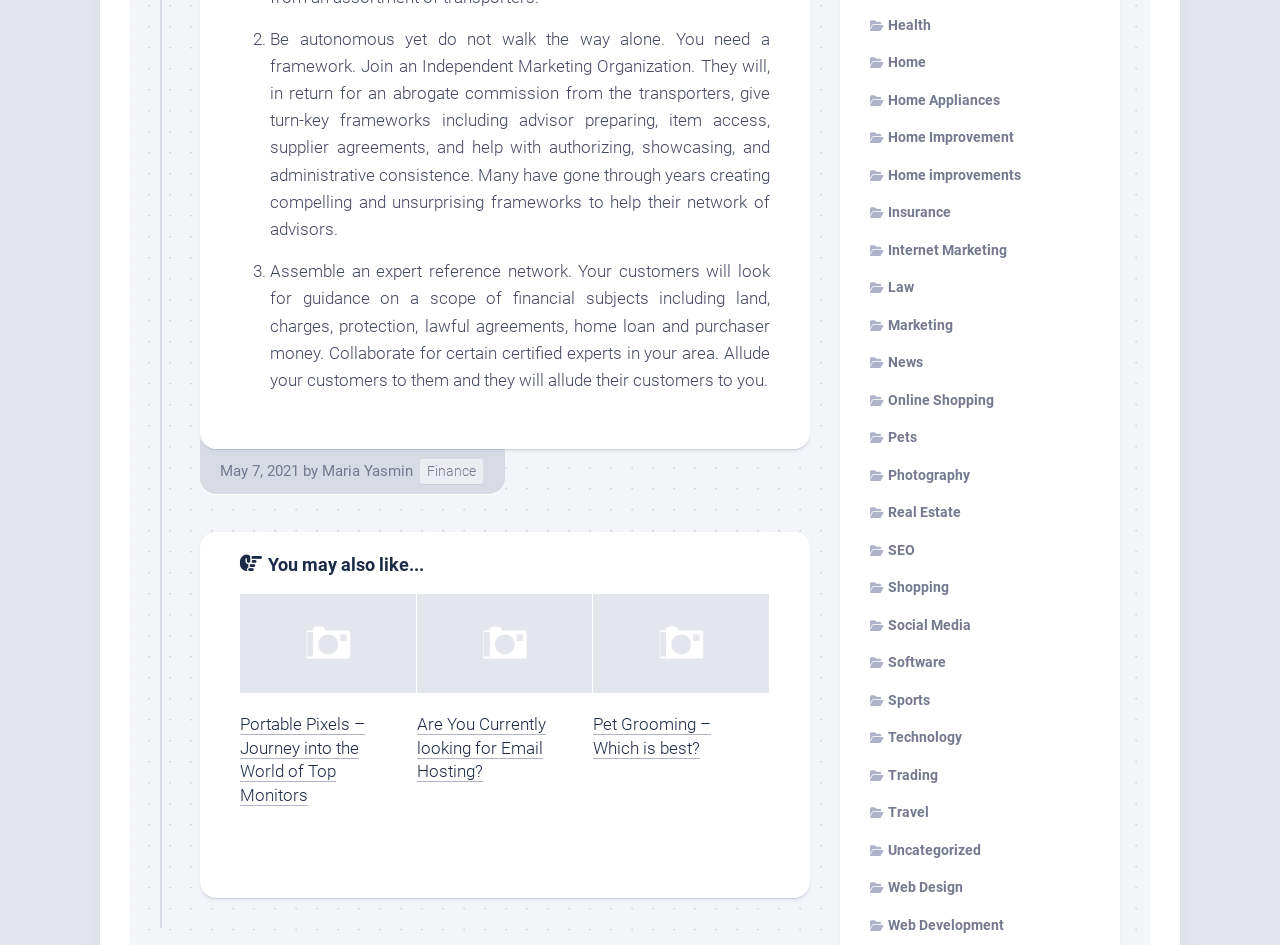Indicate the bounding box coordinates of the element that must be clicked to execute the instruction: "Check out the article 'Pet Grooming – Which is best?'". The coordinates should be given as four float numbers between 0 and 1, i.e., [left, top, right, bottom].

[0.464, 0.629, 0.601, 0.733]